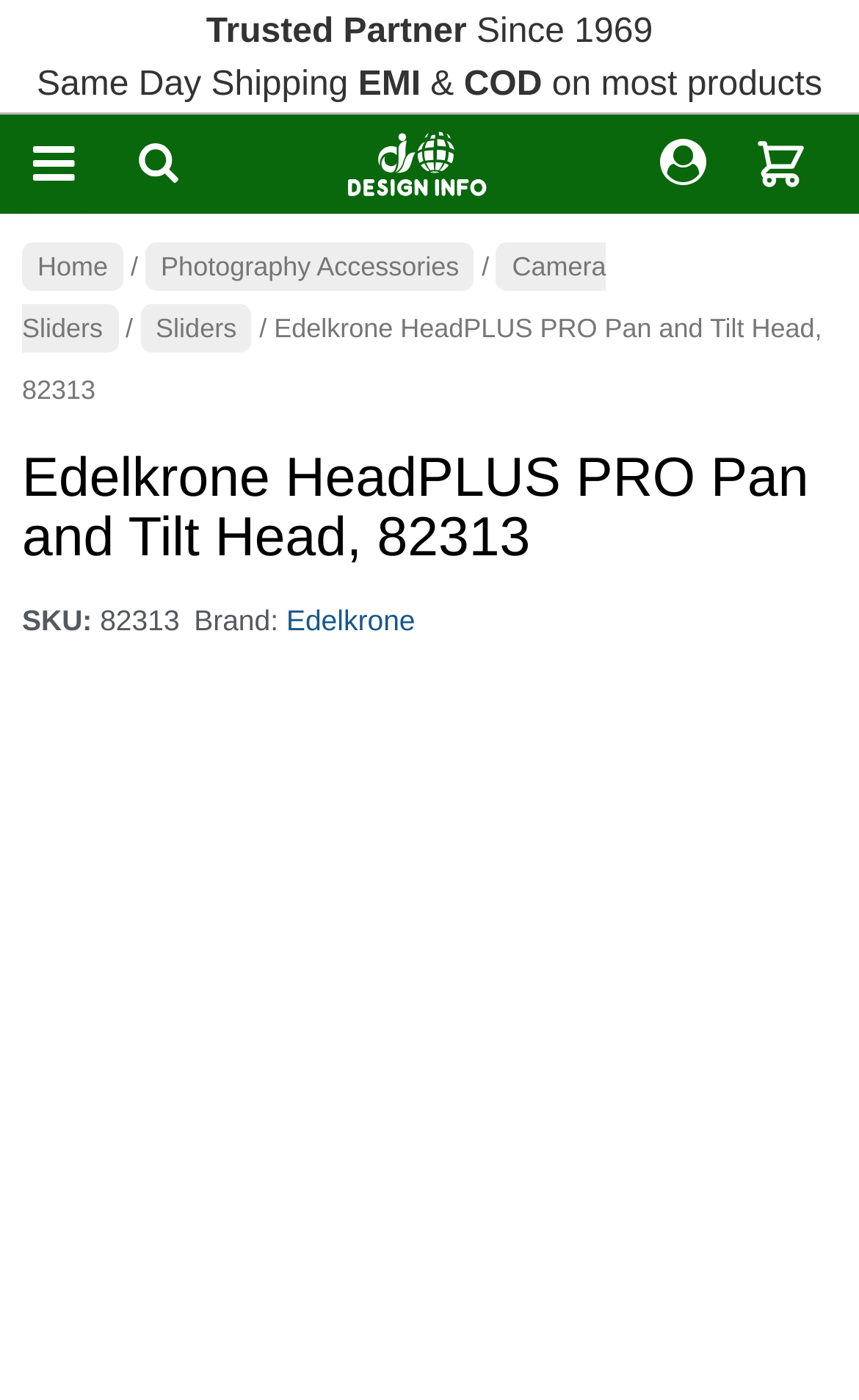Consider the image and give a detailed and elaborate answer to the question: 
Is same-day shipping available?

I found the 'Same Day Shipping' text at the top of the page, indicating that same-day shipping is available for this product.